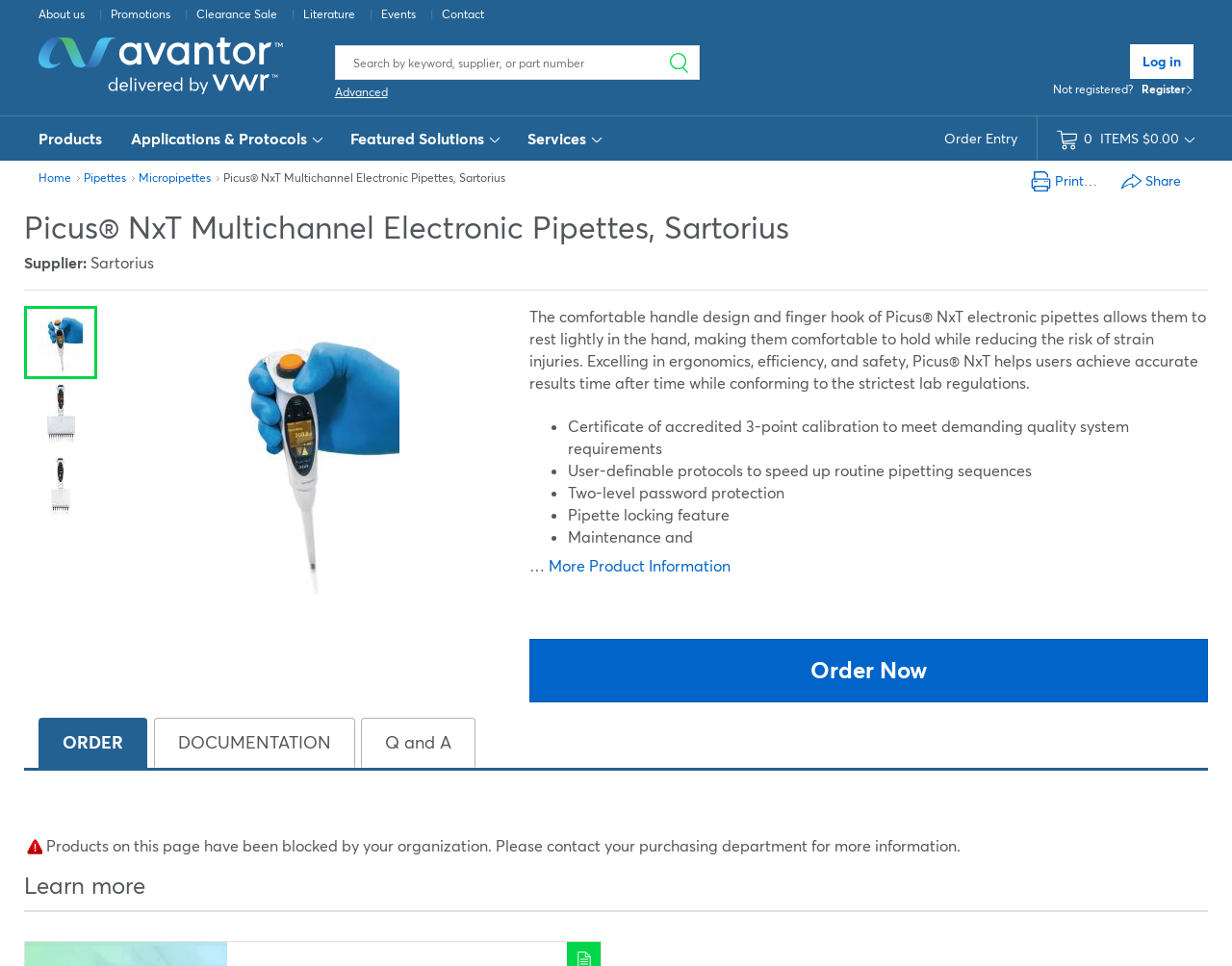Identify the bounding box coordinates of the region that should be clicked to execute the following instruction: "Learn more about Picus NxT Multichannel Electronic Pipettes".

[0.169, 0.454, 0.324, 0.474]